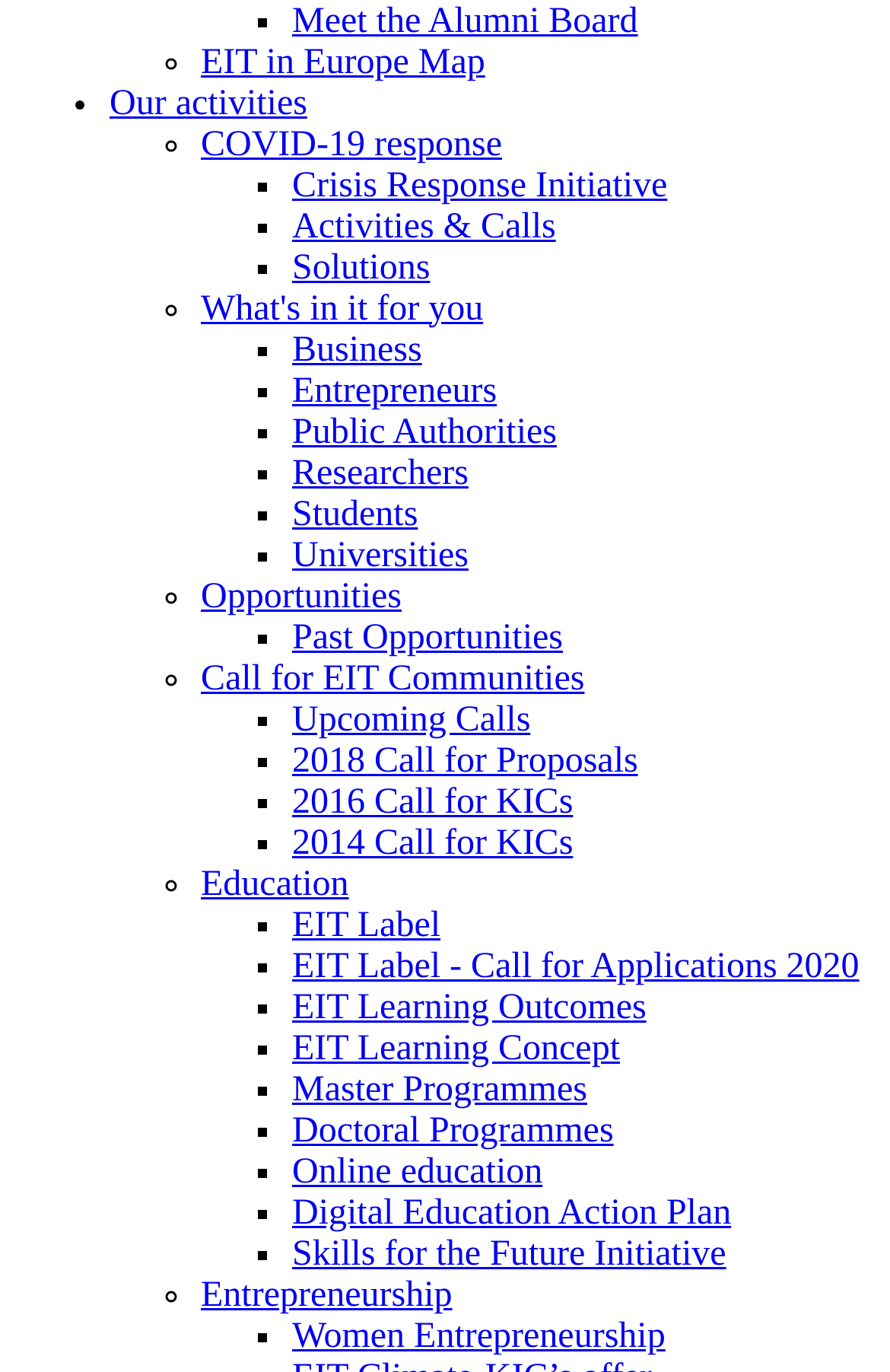Provide a brief response to the question below using one word or phrase:
What is the 'Crisis Response Initiative' about?

Responding to crises